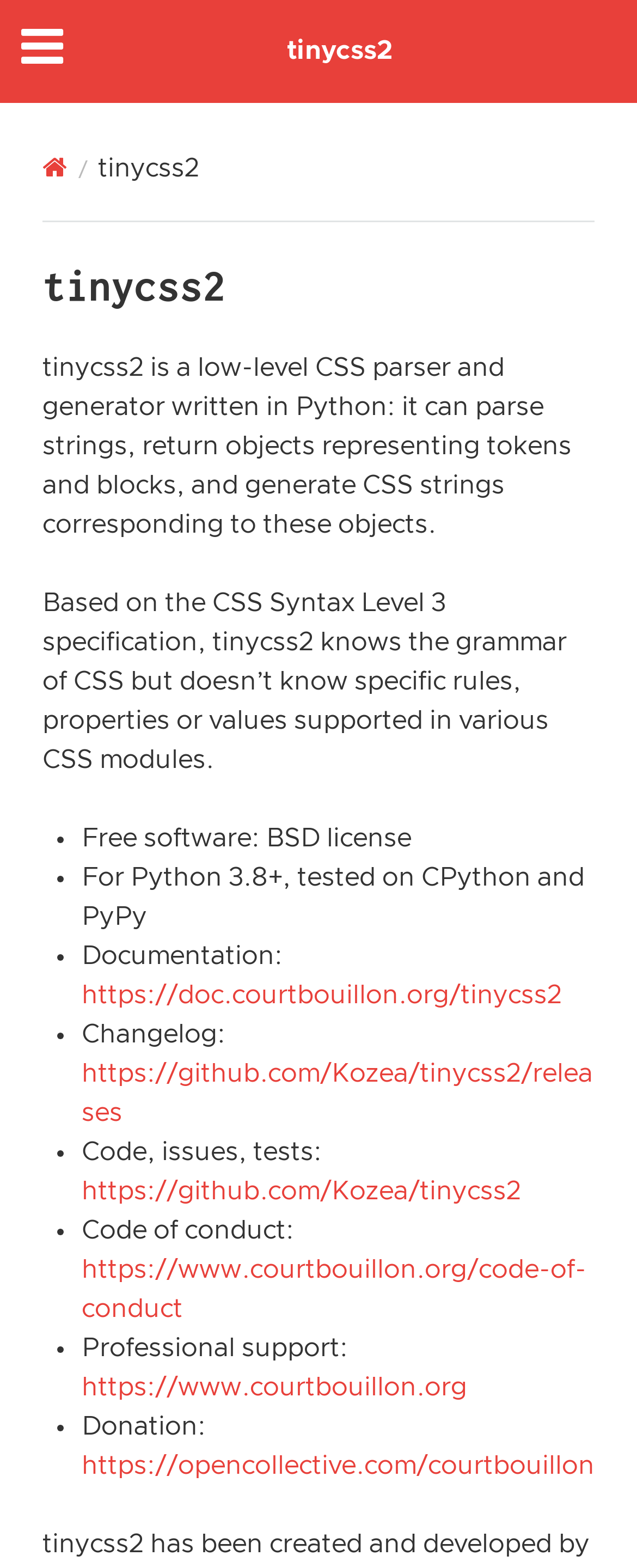From the webpage screenshot, predict the bounding box coordinates (top-left x, top-left y, bottom-right x, bottom-right y) for the UI element described here: https://www.courtbouillon.org/code-of-conduct

[0.128, 0.801, 0.92, 0.843]